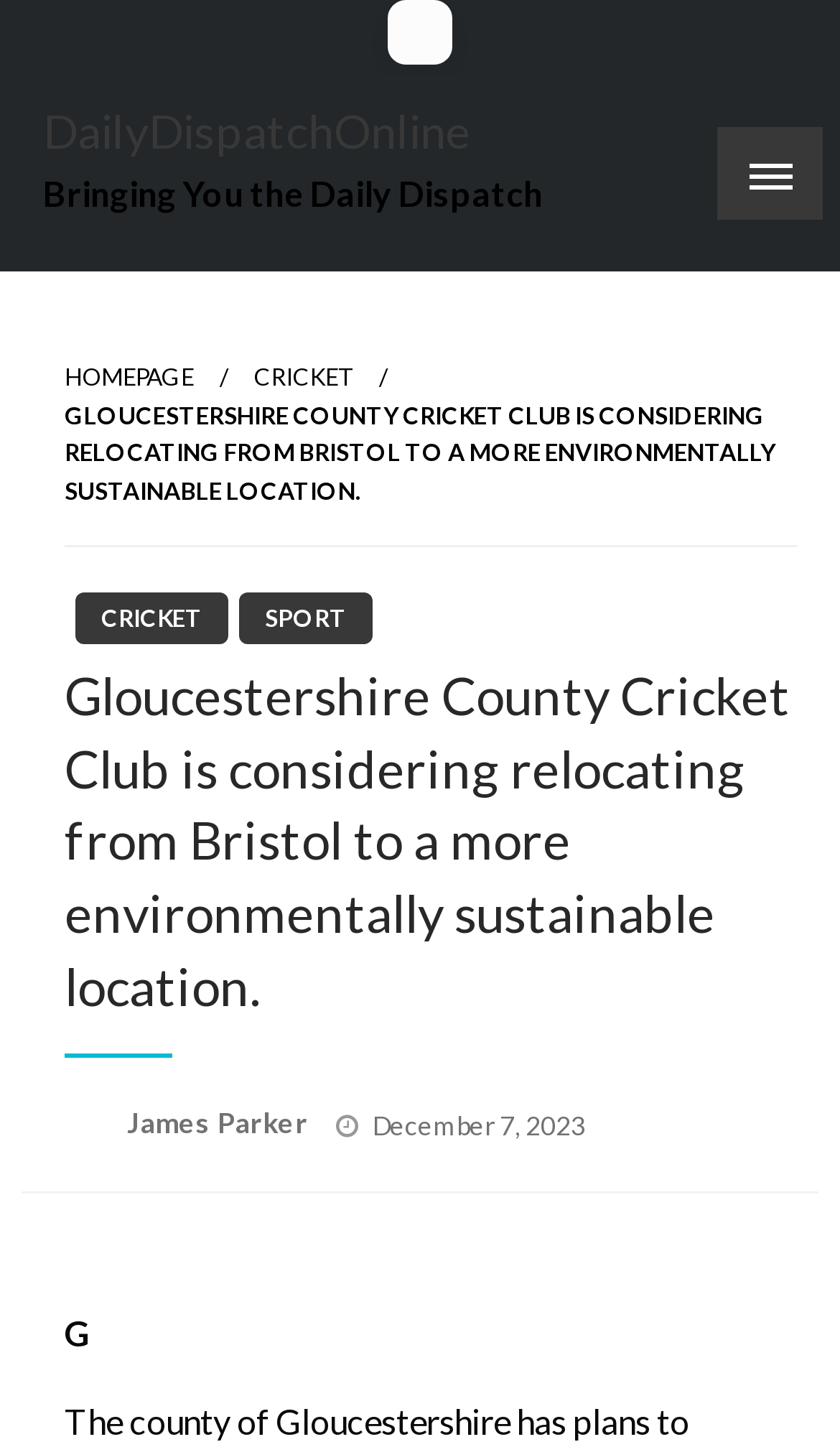Please locate the UI element described by "Sport" and provide its bounding box coordinates.

[0.285, 0.409, 0.444, 0.445]